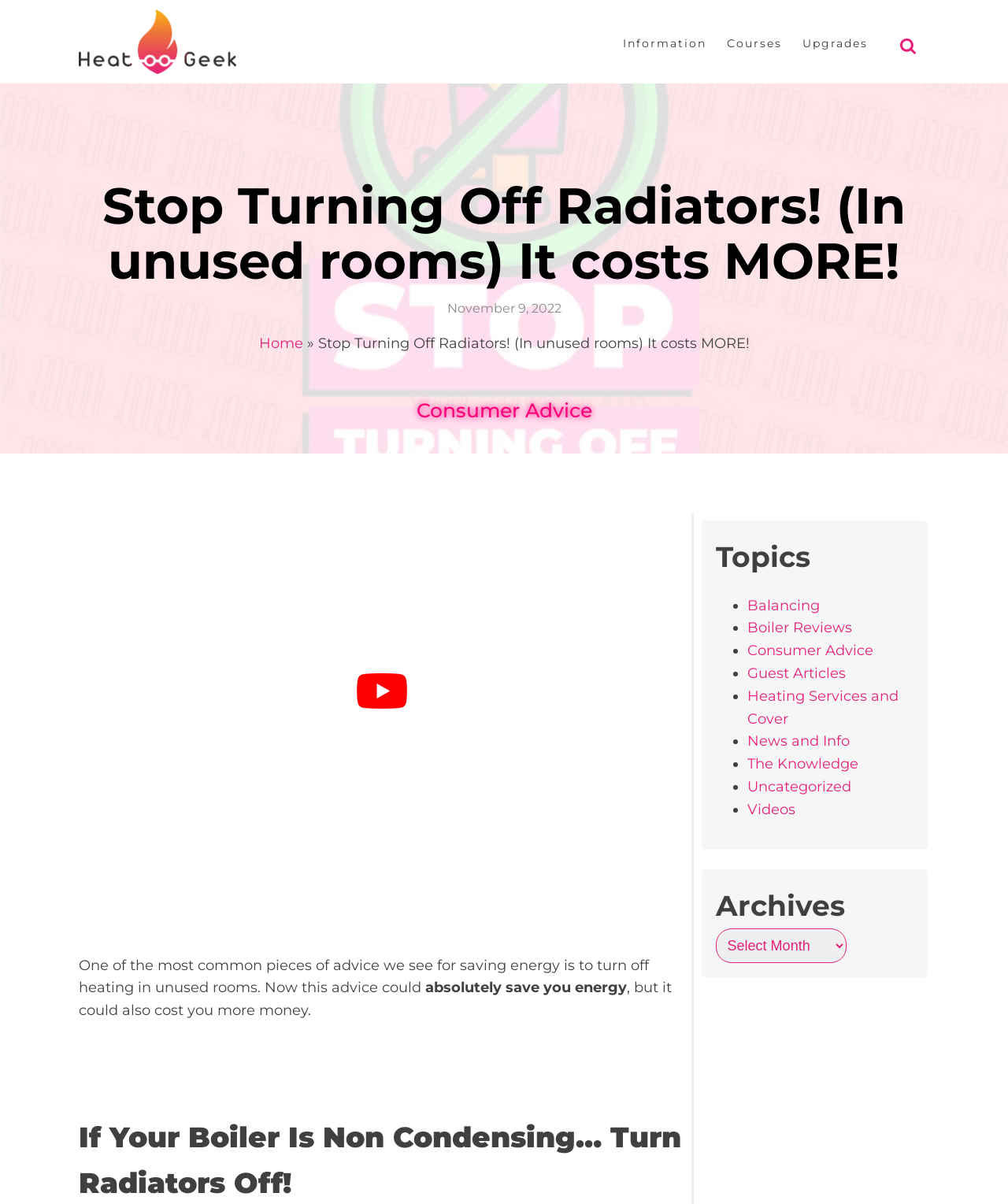What type of content is available on the website?
Examine the image and provide an in-depth answer to the question.

The website appears to have various types of content, including articles, videos, and courses, as indicated by the links 'Information', 'Courses', and 'Upgrades' at the top of the webpage, as well as the video player and links to topics such as 'Boiler Reviews' and 'Heating Services and Cover'.